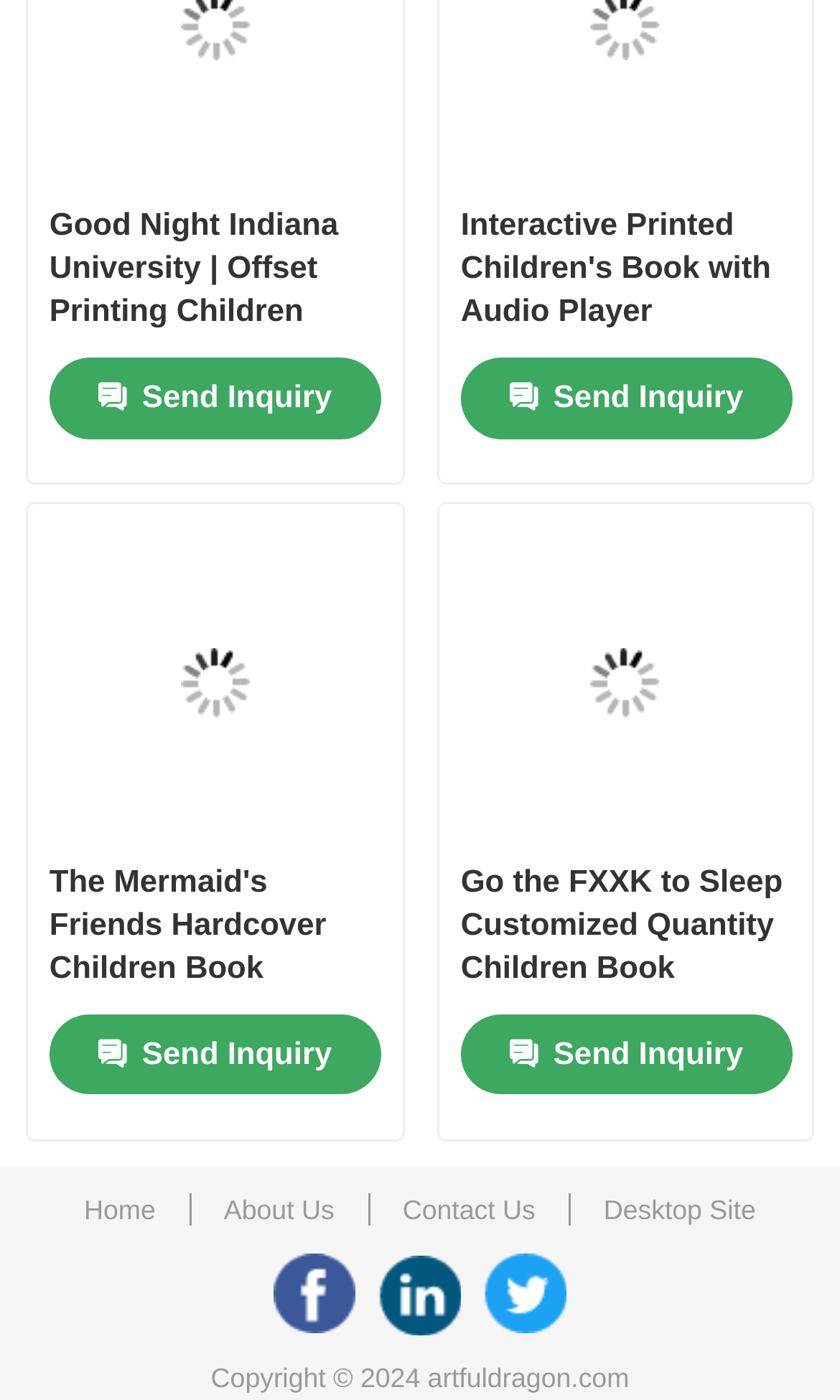Please locate the bounding box coordinates of the element's region that needs to be clicked to follow the instruction: "Select an option from the combobox". The bounding box coordinates should be provided as four float numbers between 0 and 1, i.e., [left, top, right, bottom].

[0.407, 0.951, 0.593, 0.976]